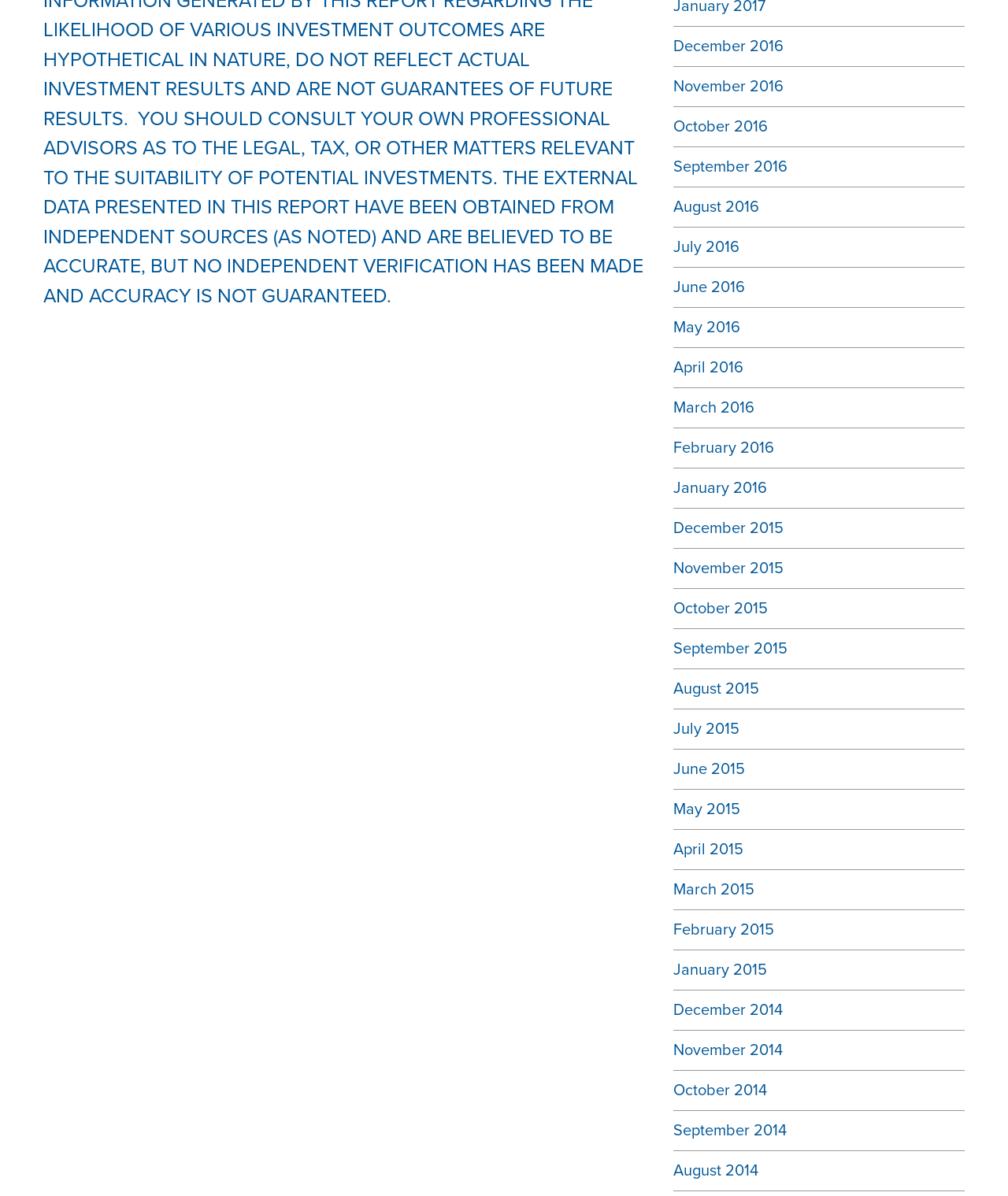What is the latest month listed?
Can you provide an in-depth and detailed response to the question?

I examined the links on the webpage and found that the latest month listed is December 2016, which is the last link on the list.